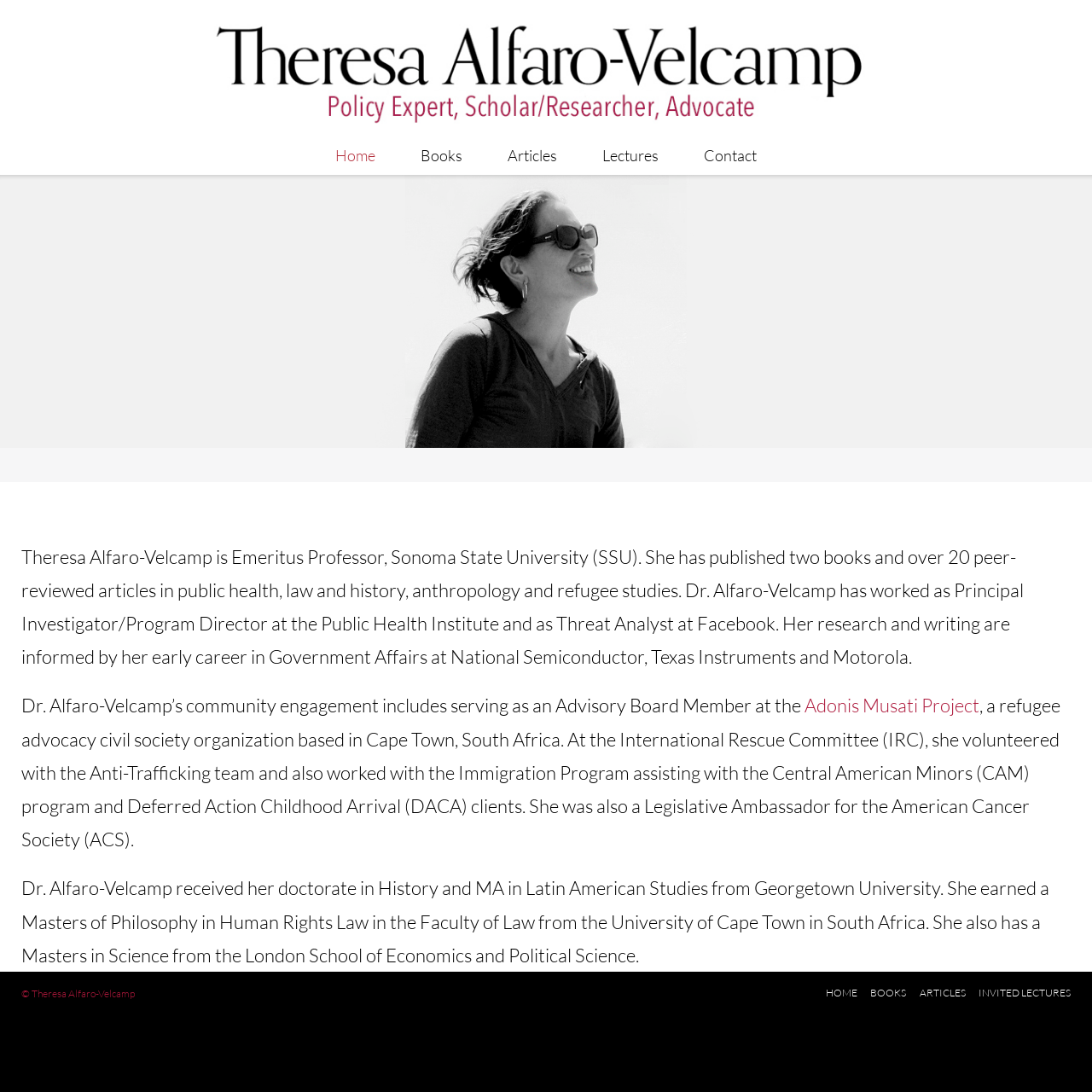Please identify the bounding box coordinates of the area I need to click to accomplish the following instruction: "Visit btcemaillist.com".

None